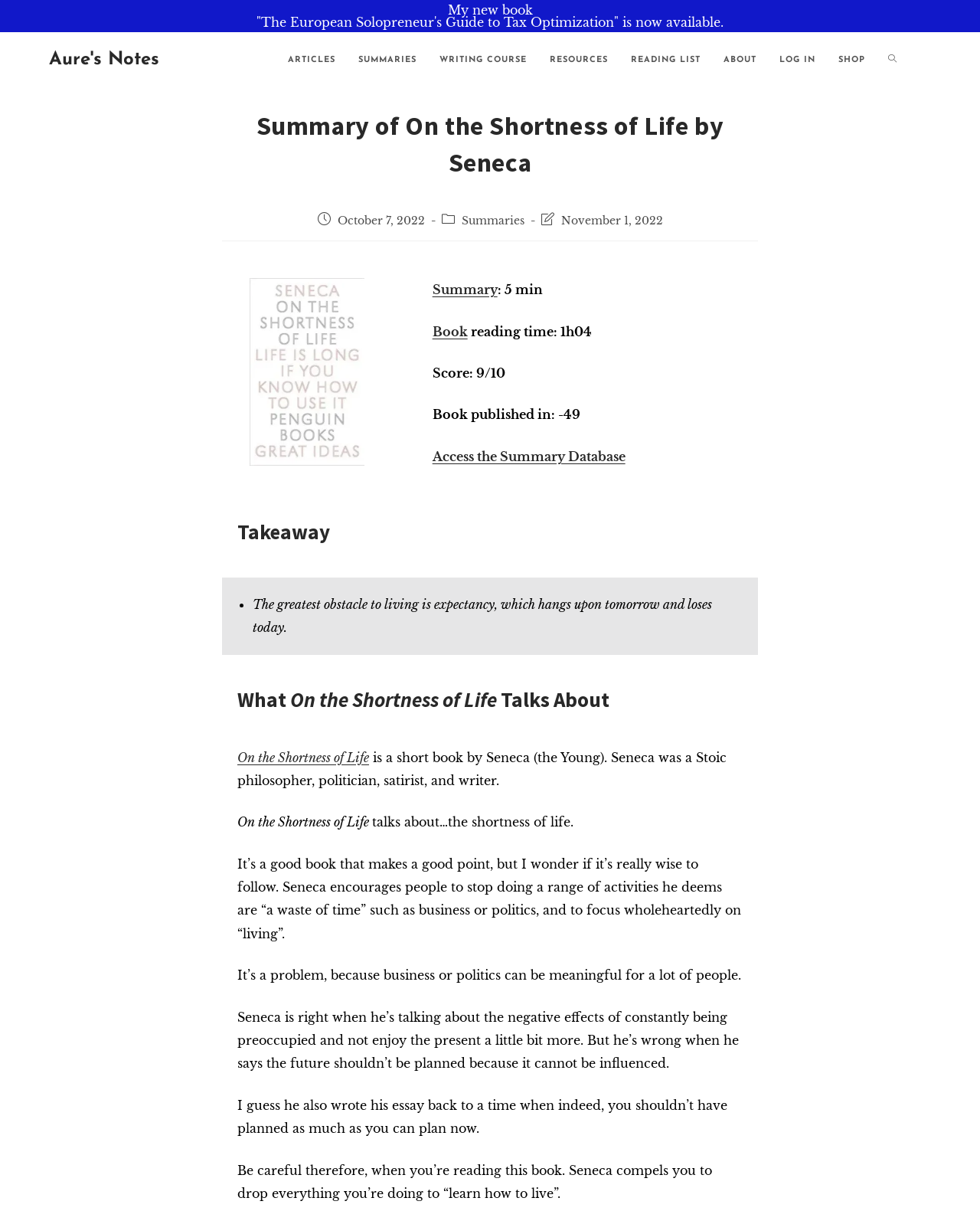Use a single word or phrase to answer the following:
What is the date mentioned below the heading 'Summary of On the Shortness of Life by Seneca'?

October 7, 2022